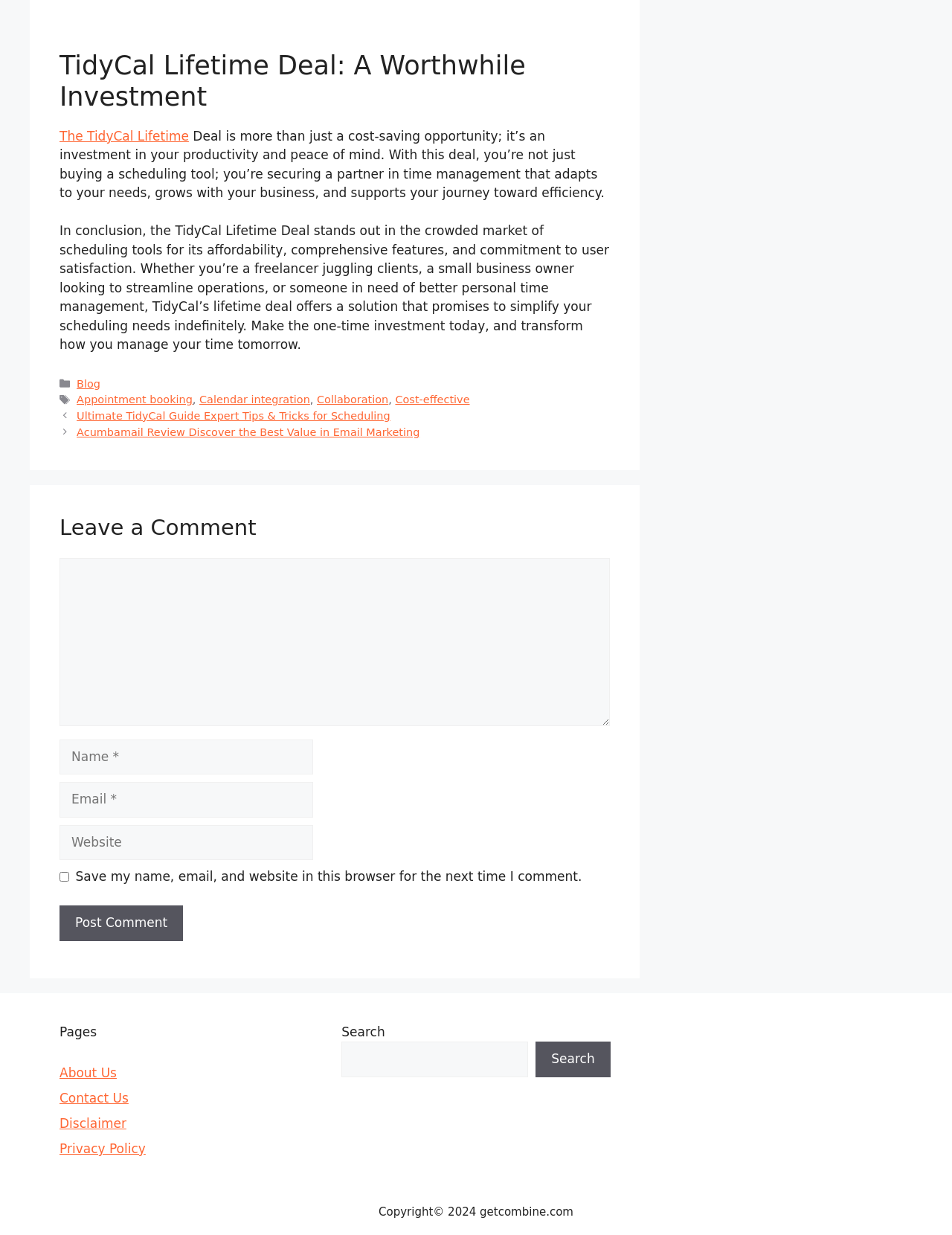What is the title of the webpage's main article?
Craft a detailed and extensive response to the question.

The title of the webpage's main article is 'TidyCal Lifetime Deal: A Worthwhile Investment', which is indicated by the heading element with the text 'TidyCal Lifetime Deal: A Worthwhile Investment' at the top of the webpage.